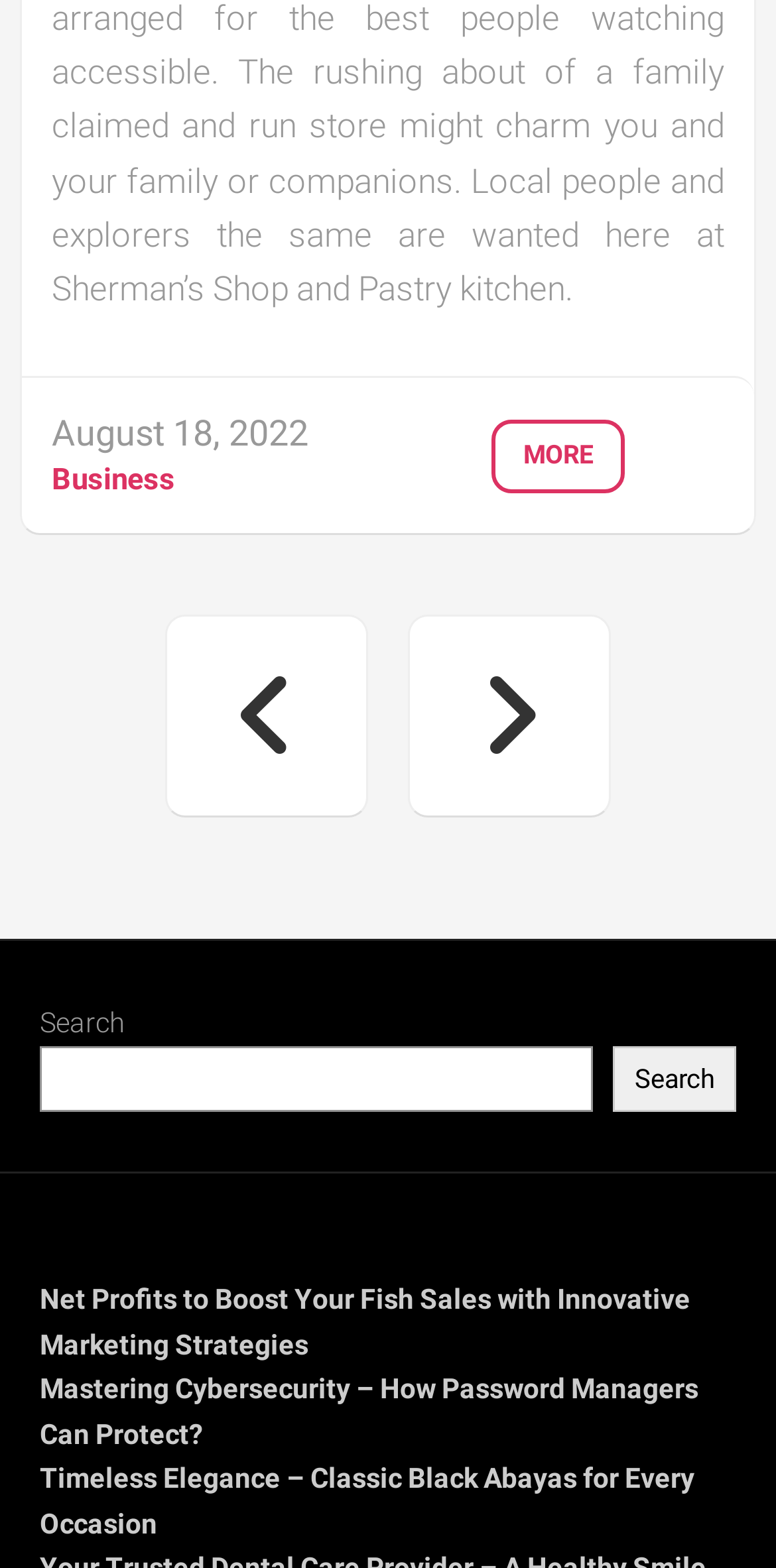Kindly provide the bounding box coordinates of the section you need to click on to fulfill the given instruction: "Go to previous page".

[0.213, 0.392, 0.474, 0.521]